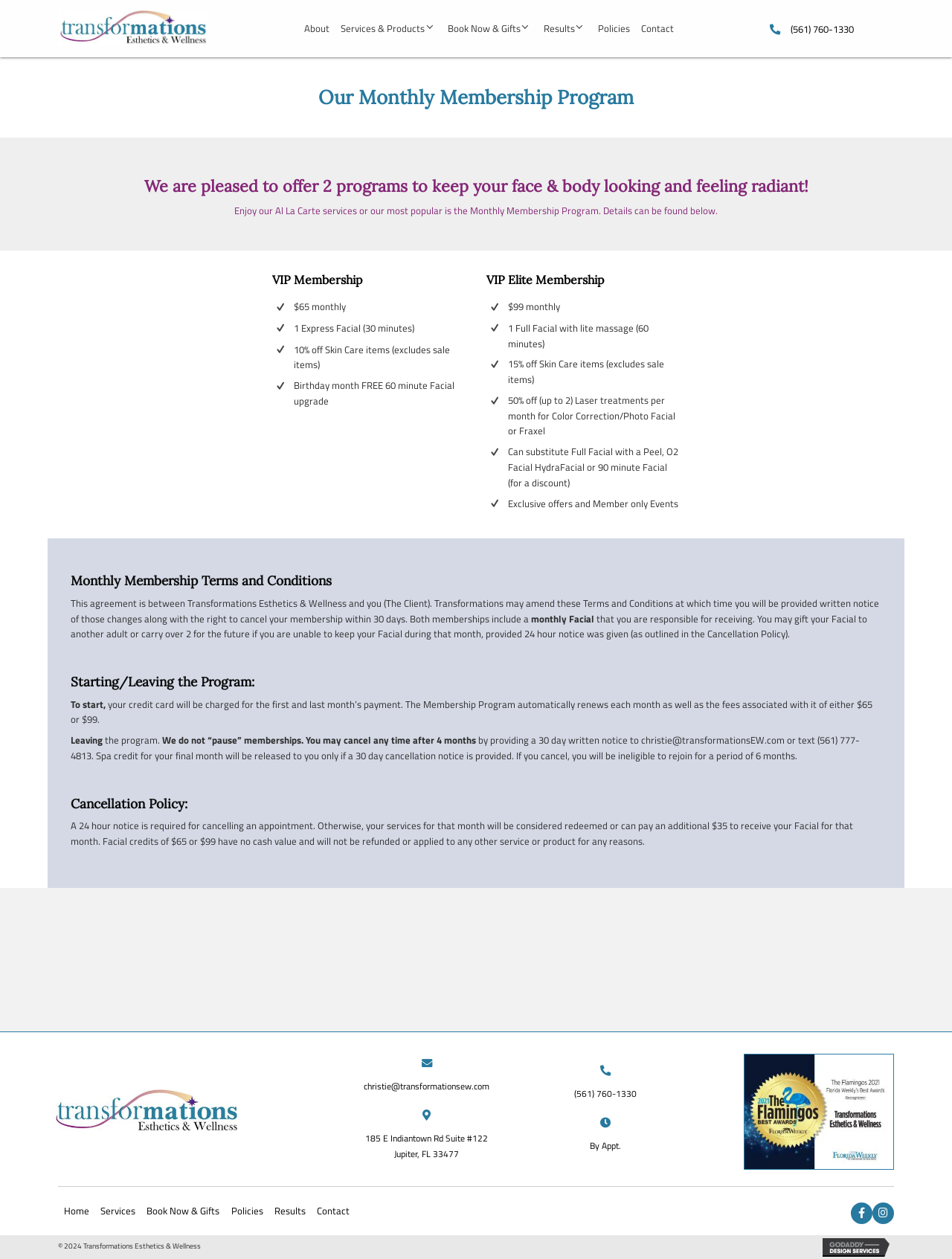Locate the bounding box coordinates of the clickable area needed to fulfill the instruction: "Click the Contact link".

[0.929, 0.019, 0.989, 0.041]